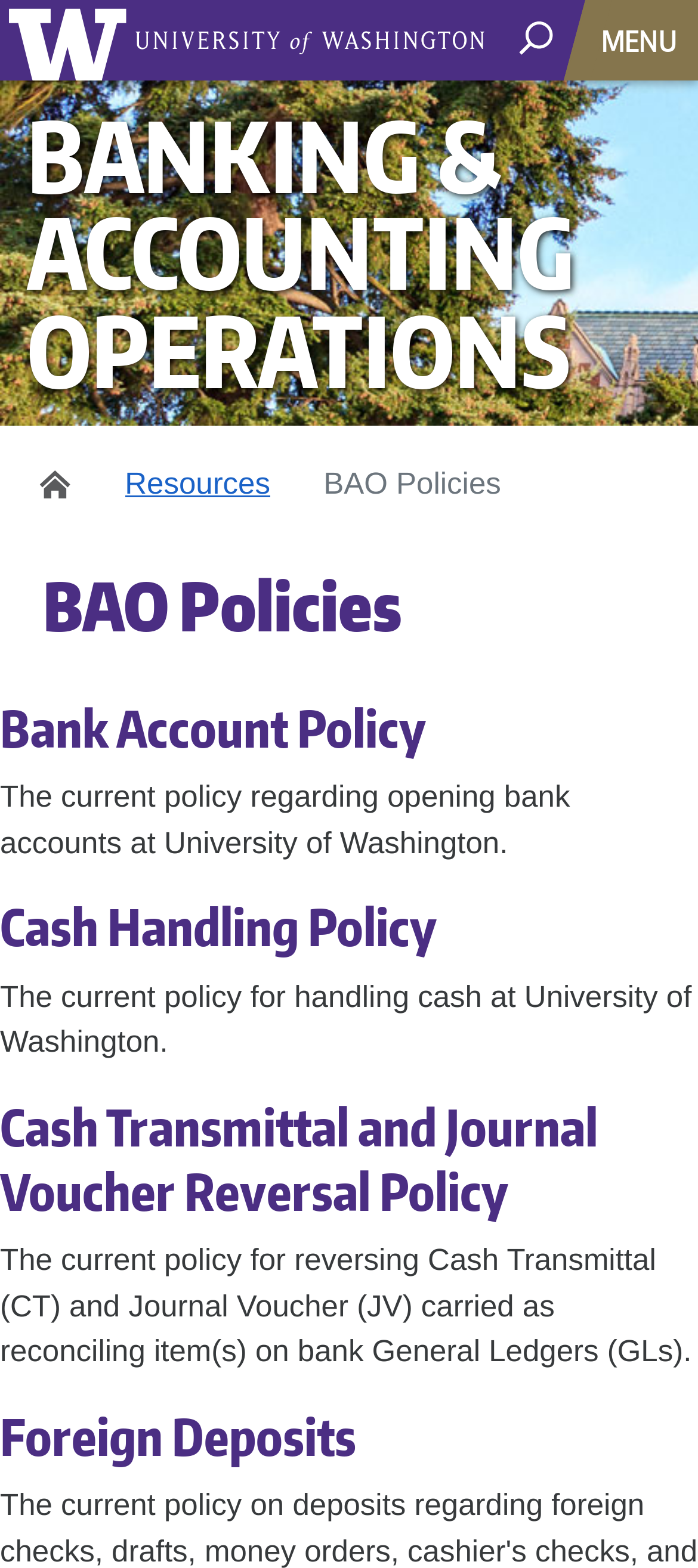Please locate the bounding box coordinates for the element that should be clicked to achieve the following instruction: "open search area". Ensure the coordinates are given as four float numbers between 0 and 1, i.e., [left, top, right, bottom].

[0.715, 0.0, 0.831, 0.049]